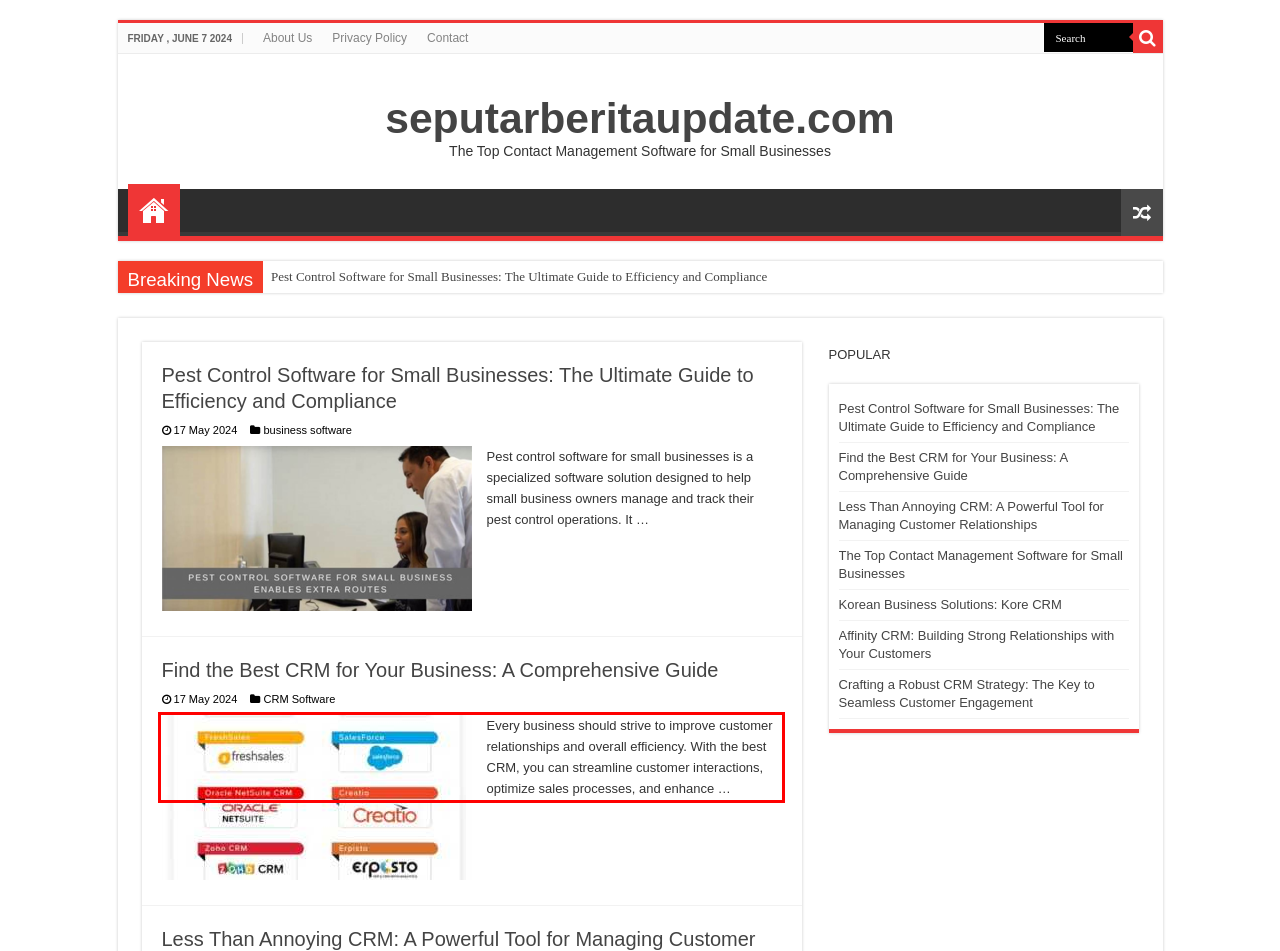Examine the screenshot of the webpage, locate the red bounding box, and perform OCR to extract the text contained within it.

Every business should strive to improve customer relationships and overall efficiency. With the best CRM, you can streamline customer interactions, optimize sales processes, and enhance …